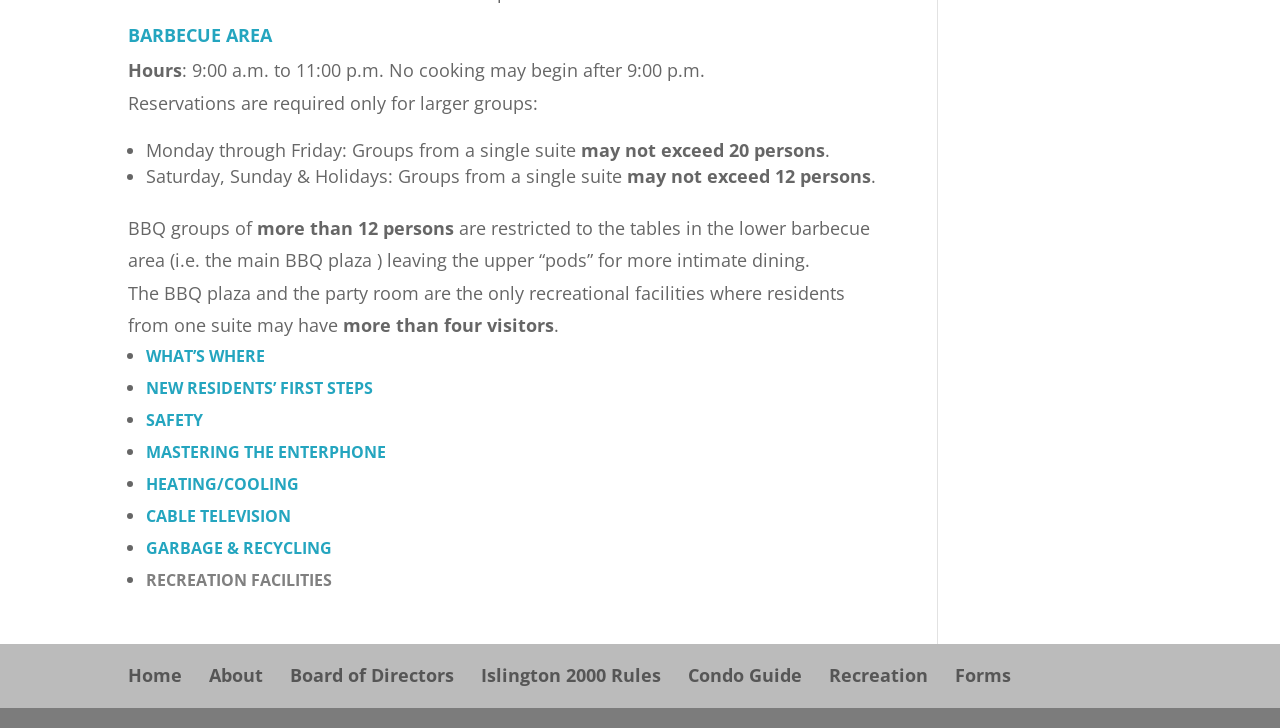Please locate the bounding box coordinates of the element that should be clicked to achieve the given instruction: "Click on 'WHAT’S WHERE'".

[0.114, 0.473, 0.207, 0.504]